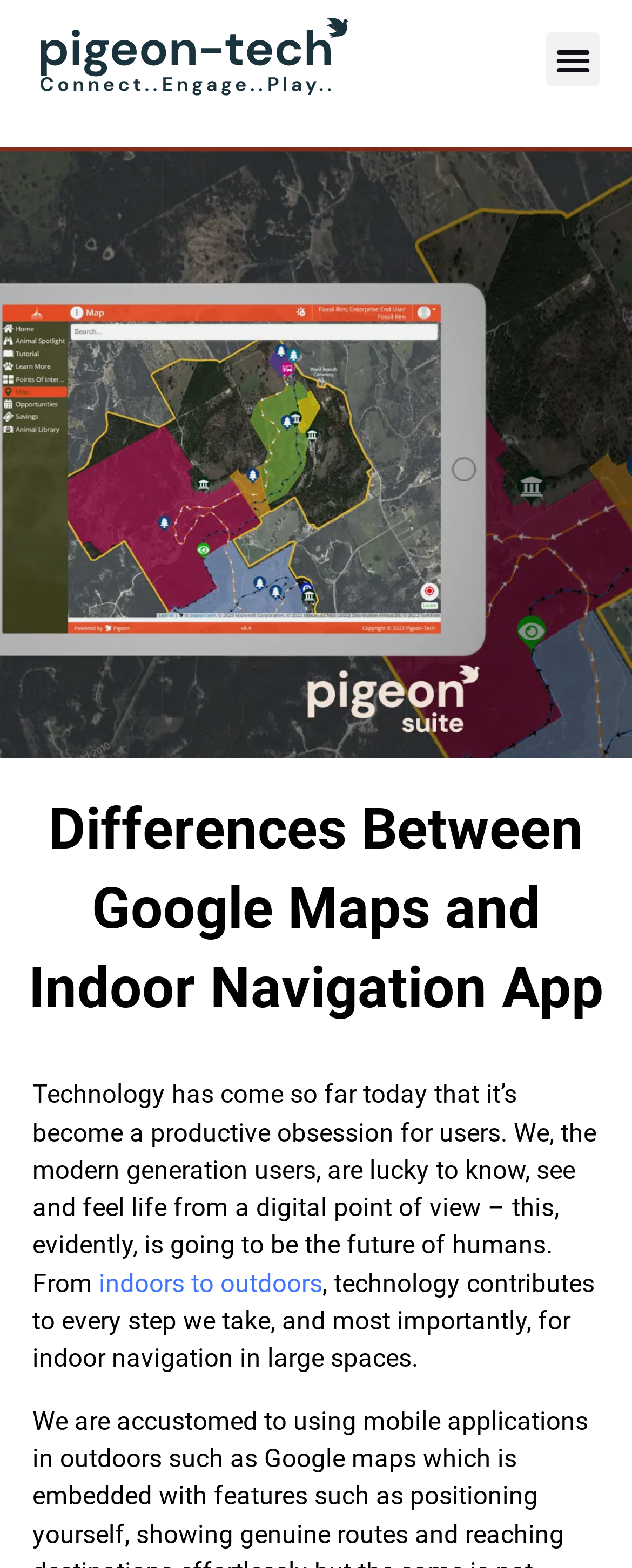Can you find and provide the main heading text of this webpage?

Differences Between Google Maps and Indoor Navigation App